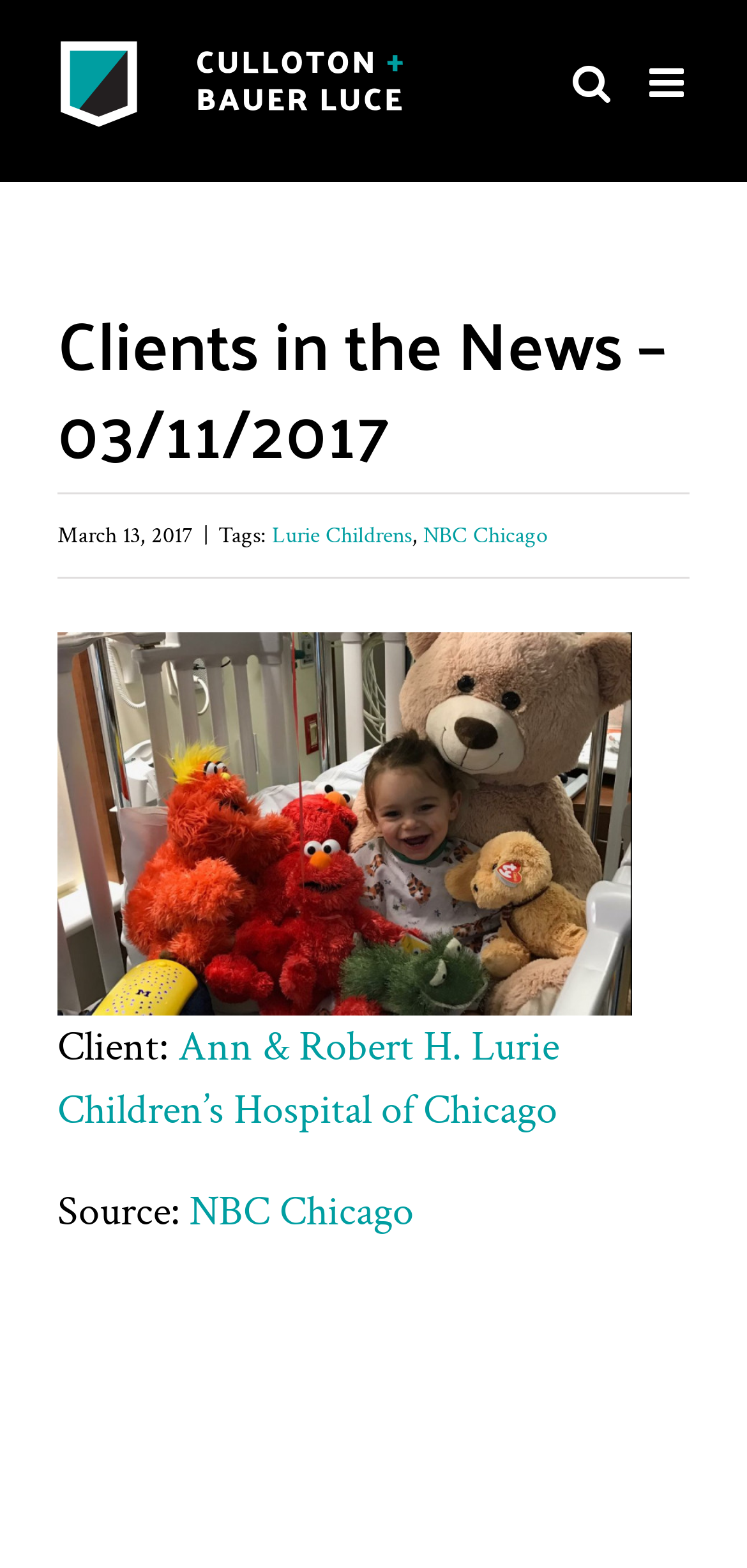What is the client's name?
Analyze the image and deliver a detailed answer to the question.

I found the client's name by looking at the text 'Client:' and the link next to it, which is 'Ann & Robert H. Lurie Children’s Hospital of Chicago'.